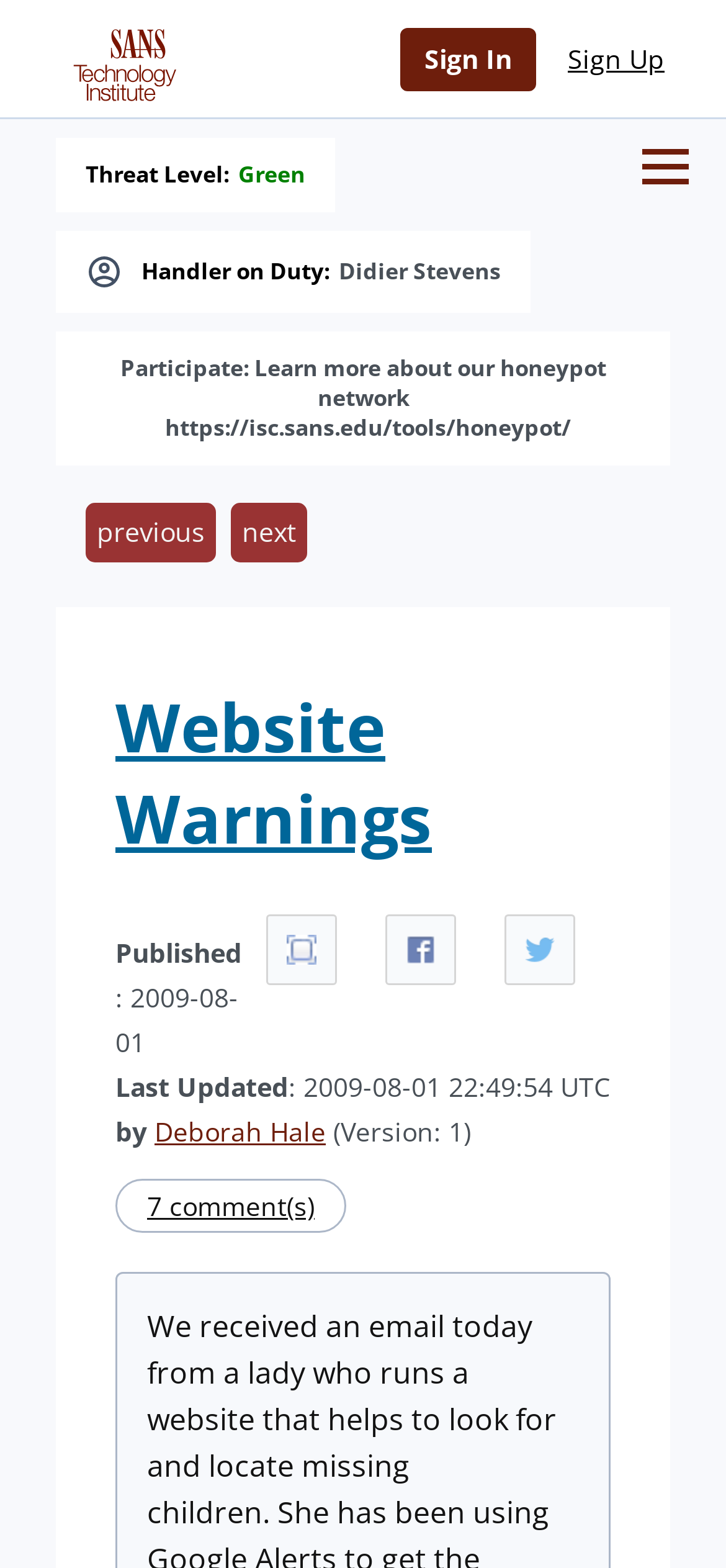Who is the author of this webpage?
Please use the image to deliver a detailed and complete answer.

I found the answer by looking at the section that says 'by' and then finding the corresponding link that says 'Deborah Hale'.